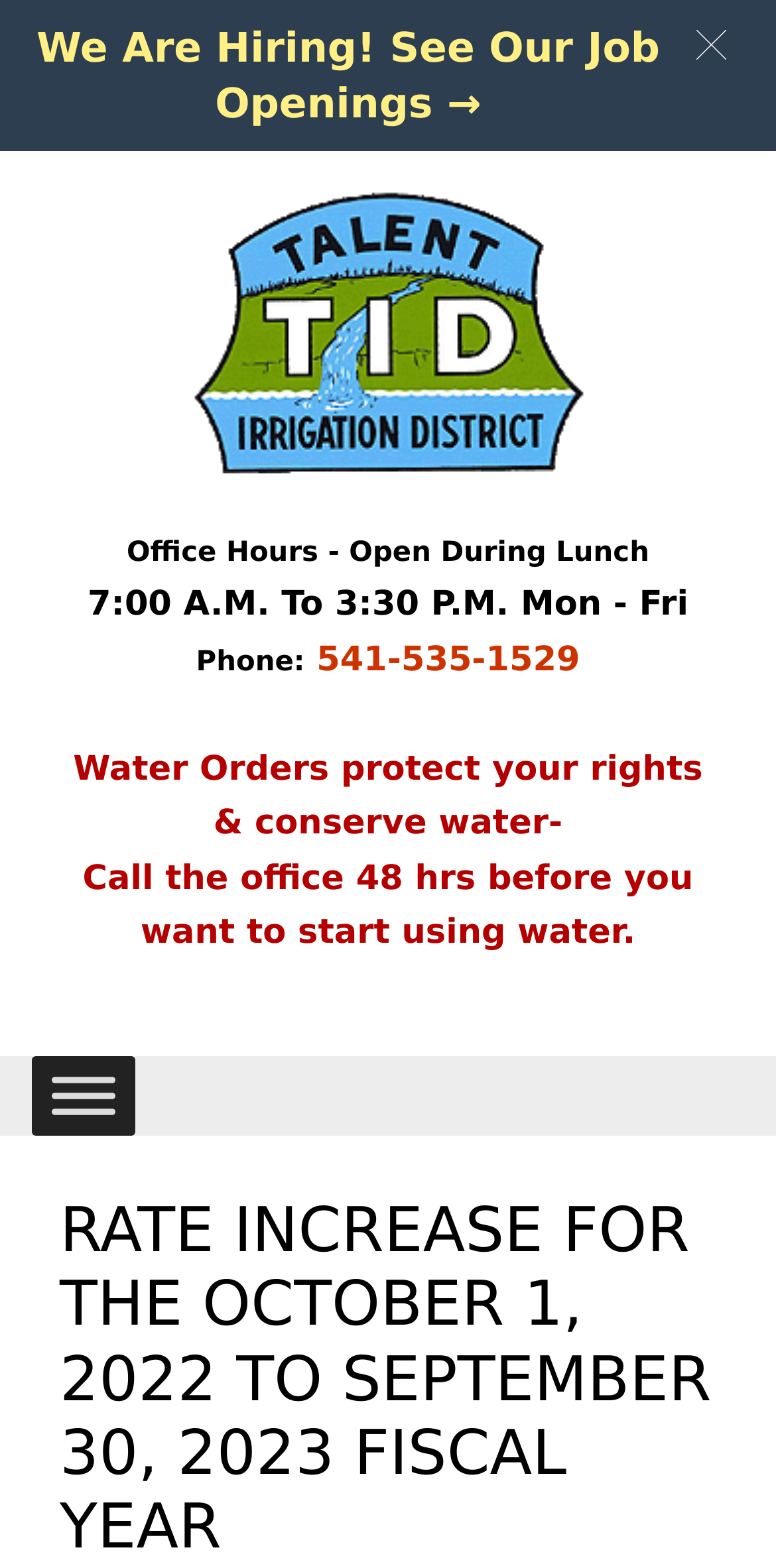What is the purpose of water orders?
Relying on the image, give a concise answer in one word or a brief phrase.

To protect your rights & conserve water